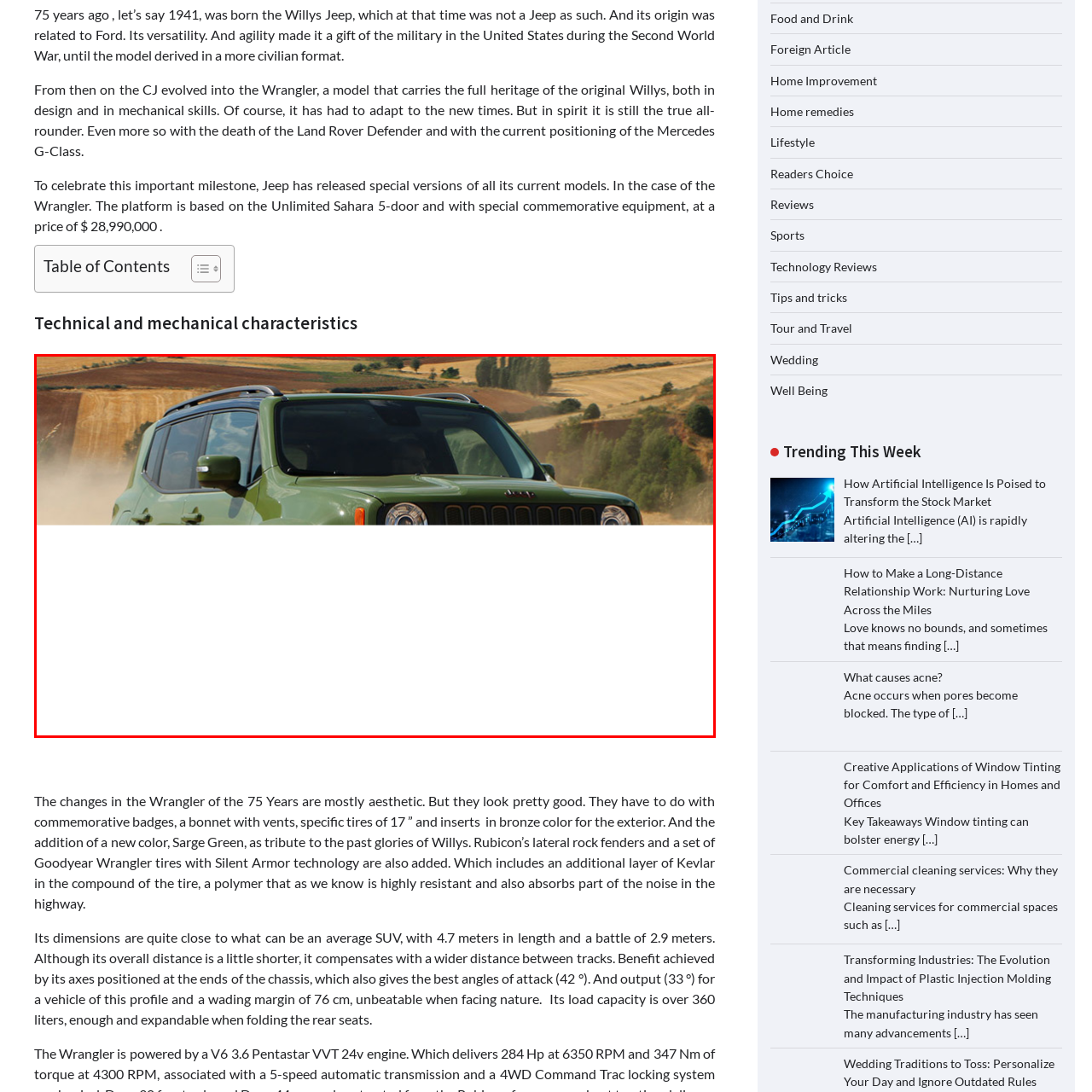Examine the contents within the red bounding box and respond with a single word or phrase: In what year was the original Willys Jeep born?

1941